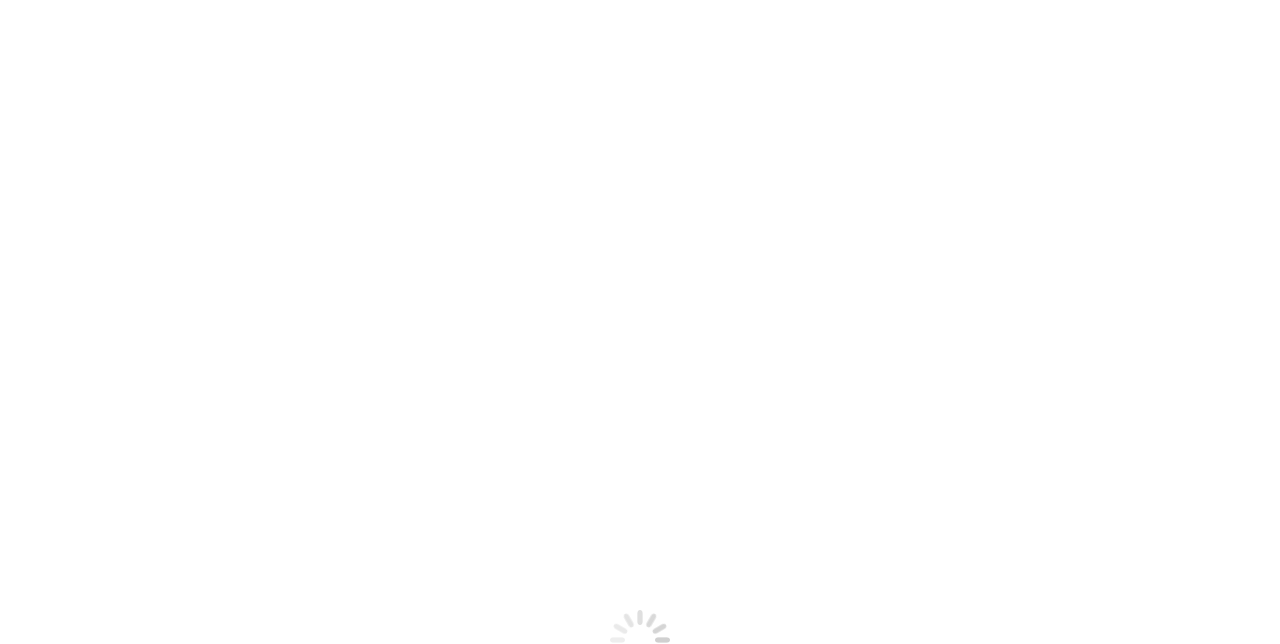What is the purpose of the witness? Please answer the question using a single word or phrase based on the image.

To accompany the couple